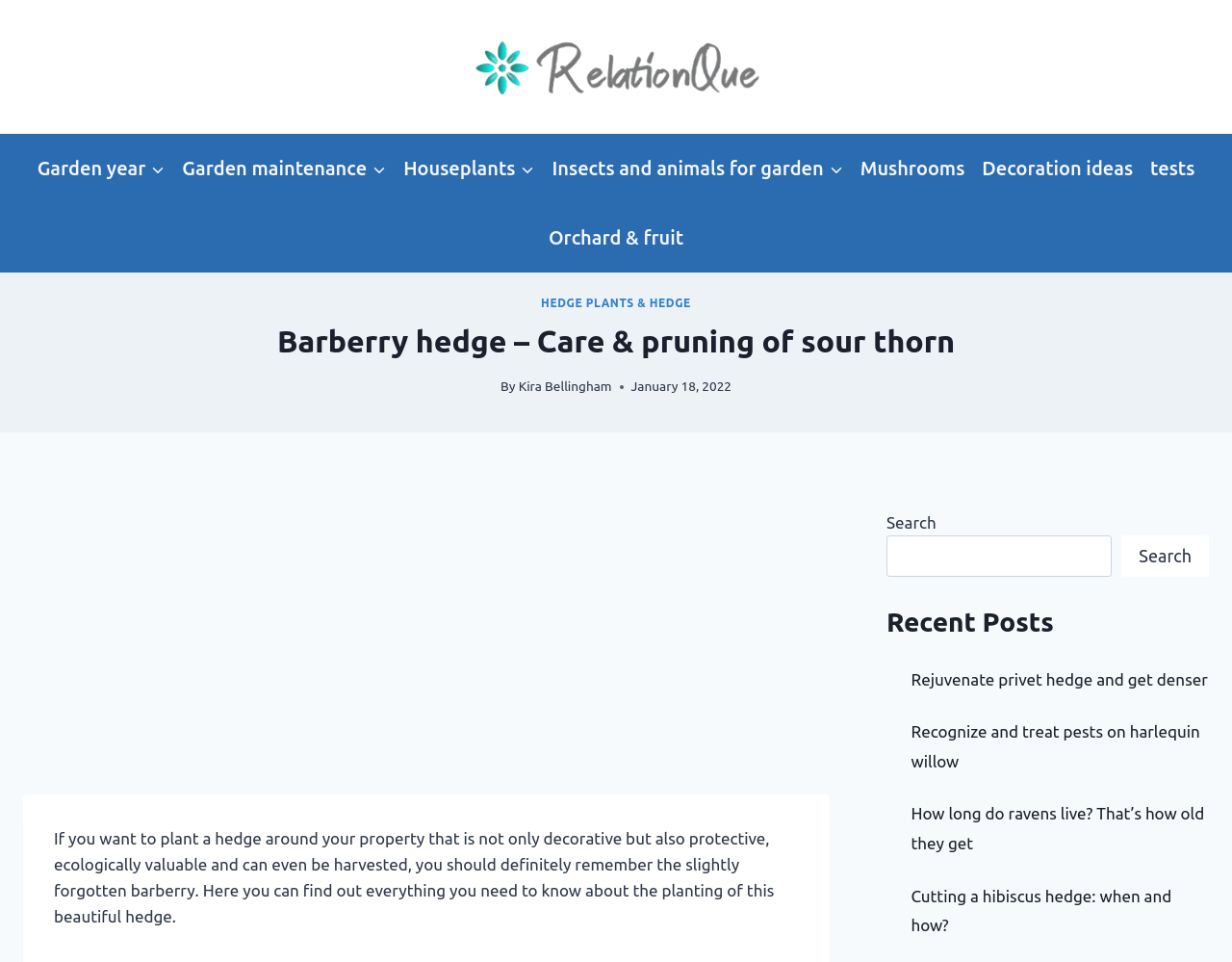Extract the main heading text from the webpage.

Barberry hedge – Care & pruning of sour thorn